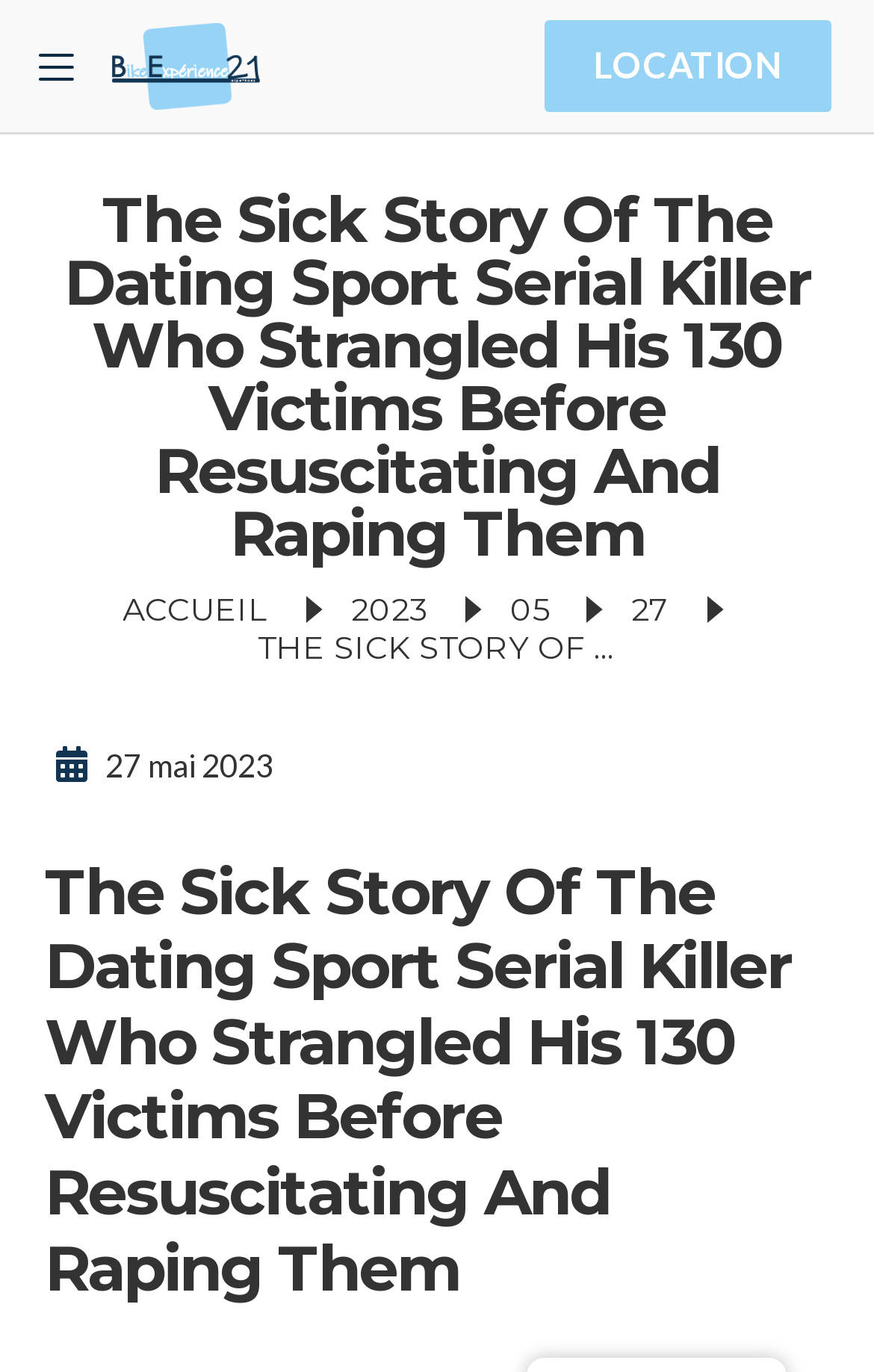What is the date of the article?
Please provide a comprehensive answer to the question based on the webpage screenshot.

I found the date of the article by looking at the link with the text '27' and its corresponding StaticText '27 mai 2023' which provides the full date.